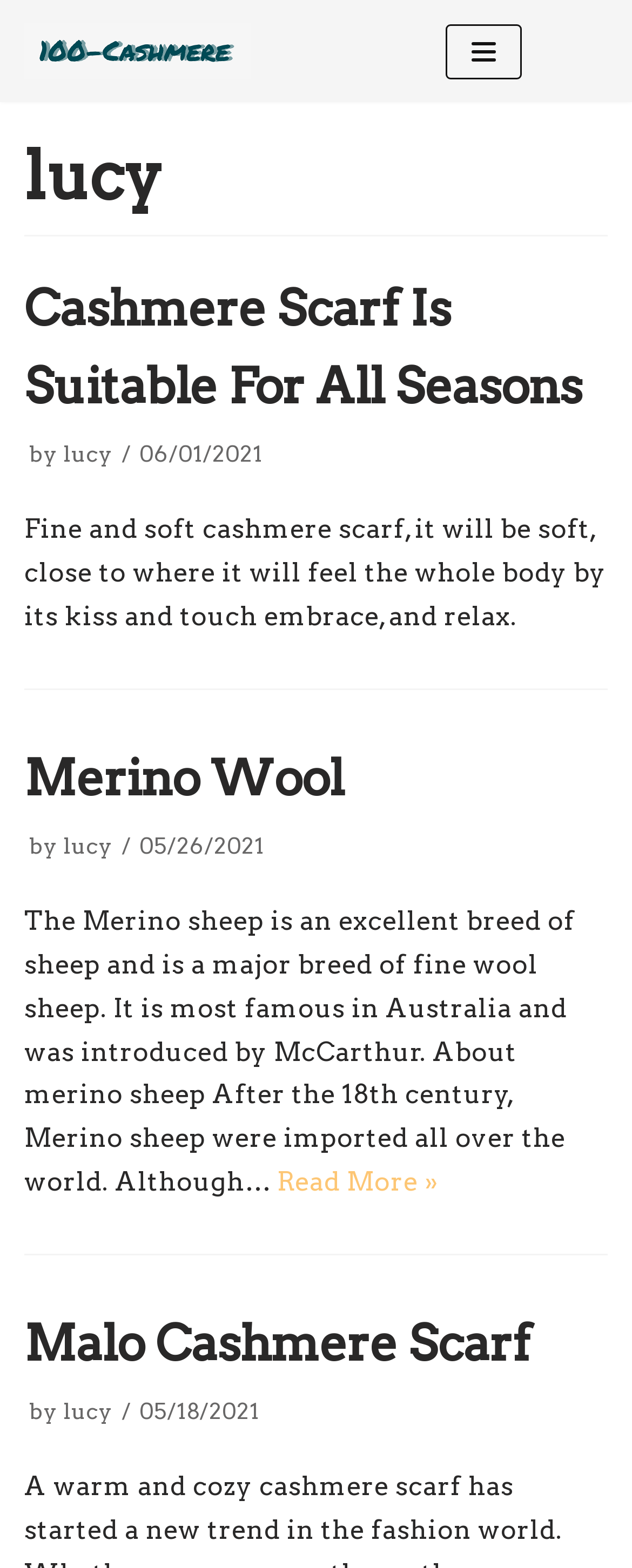What is the topic of the first article?
Offer a detailed and full explanation in response to the question.

The topic of the first article can be found in the heading element with the text 'Cashmere Scarf Is Suitable For All Seasons' inside the first article element.